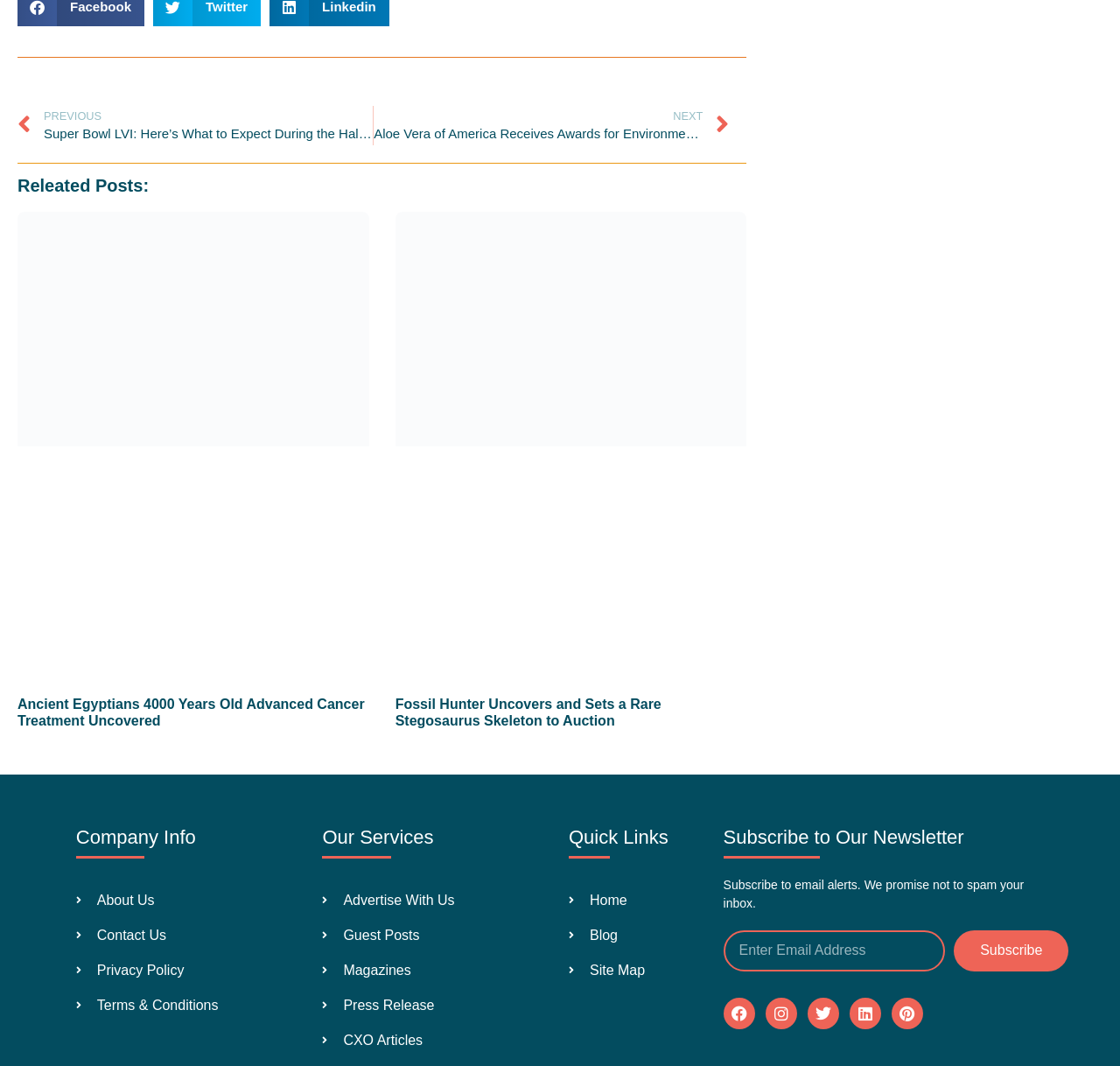Identify the bounding box coordinates of the part that should be clicked to carry out this instruction: "Click on the 'Prev' link".

[0.016, 0.1, 0.333, 0.137]